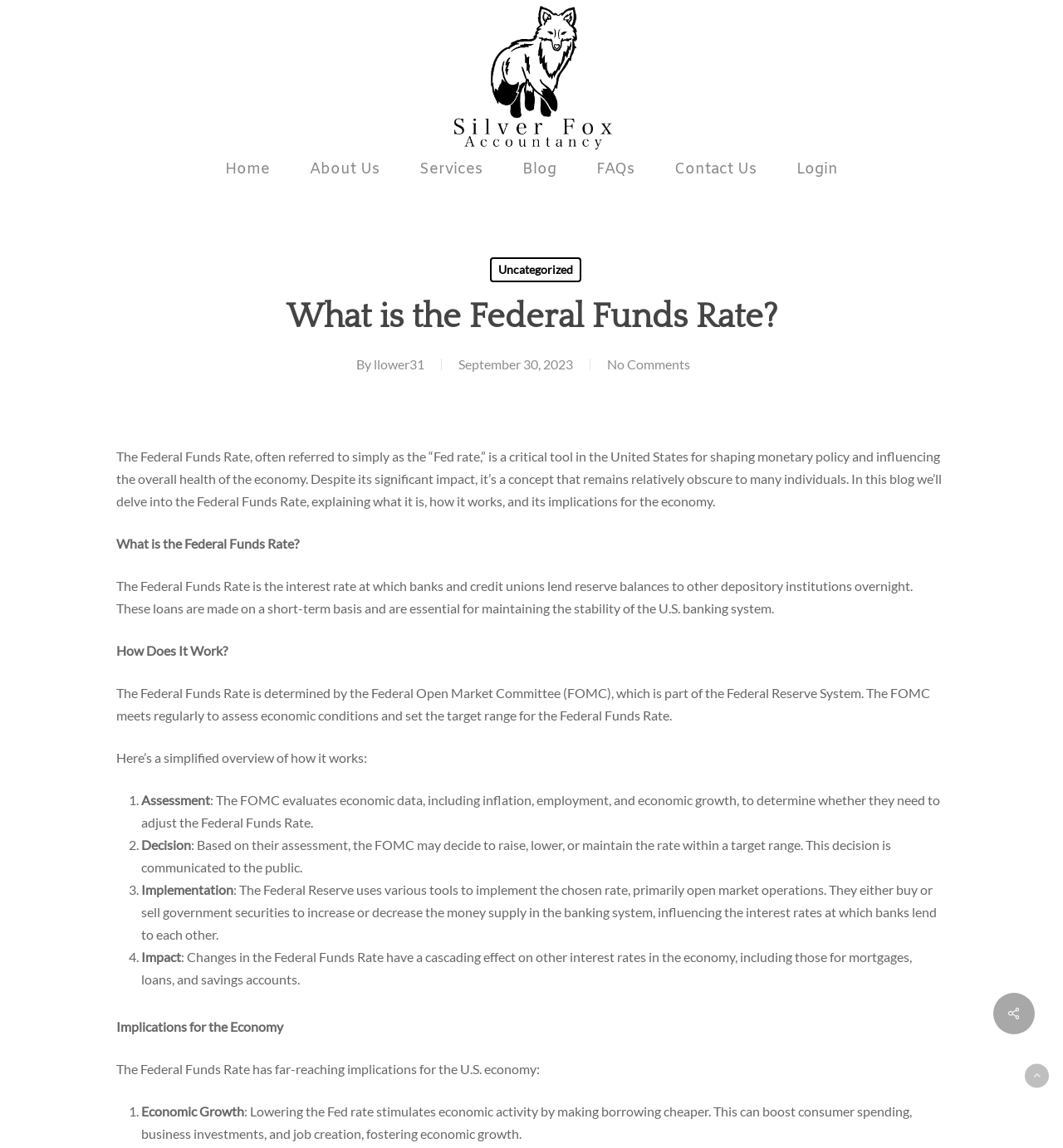Who determines the Federal Funds Rate?
From the screenshot, supply a one-word or short-phrase answer.

Federal Open Market Committee